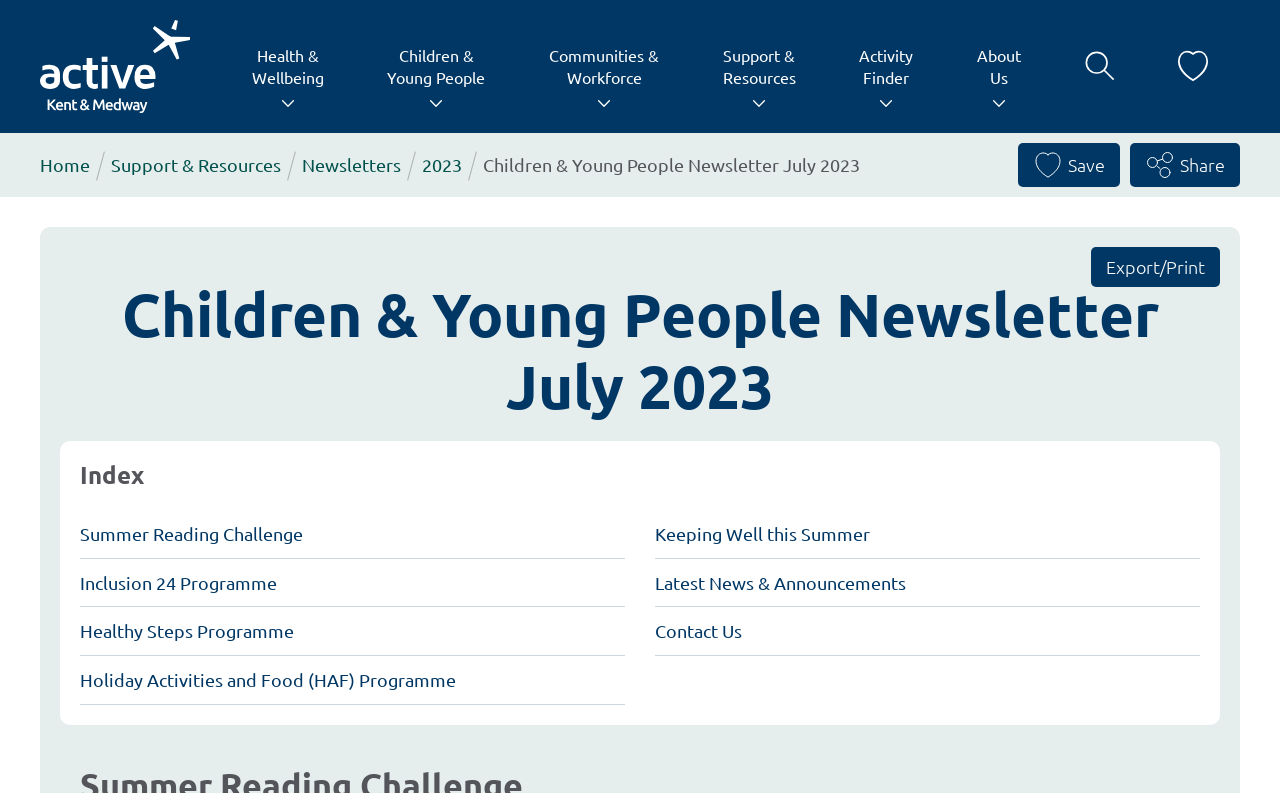Please locate the bounding box coordinates of the region I need to click to follow this instruction: "View the 'Children & Young People Newsletter July 2023'".

[0.377, 0.194, 0.672, 0.221]